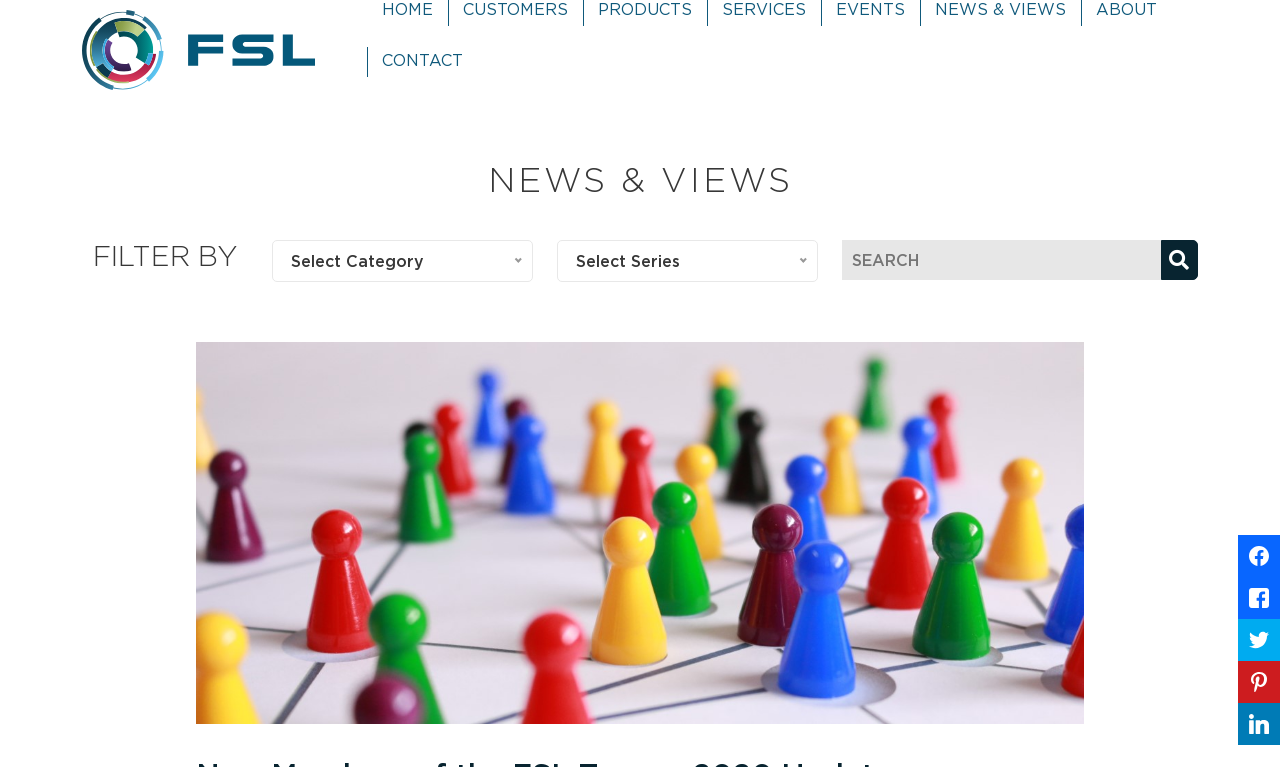Locate the bounding box coordinates of the area you need to click to fulfill this instruction: 'Search for something'. The coordinates must be in the form of four float numbers ranging from 0 to 1: [left, top, right, bottom].

[0.658, 0.313, 0.936, 0.365]